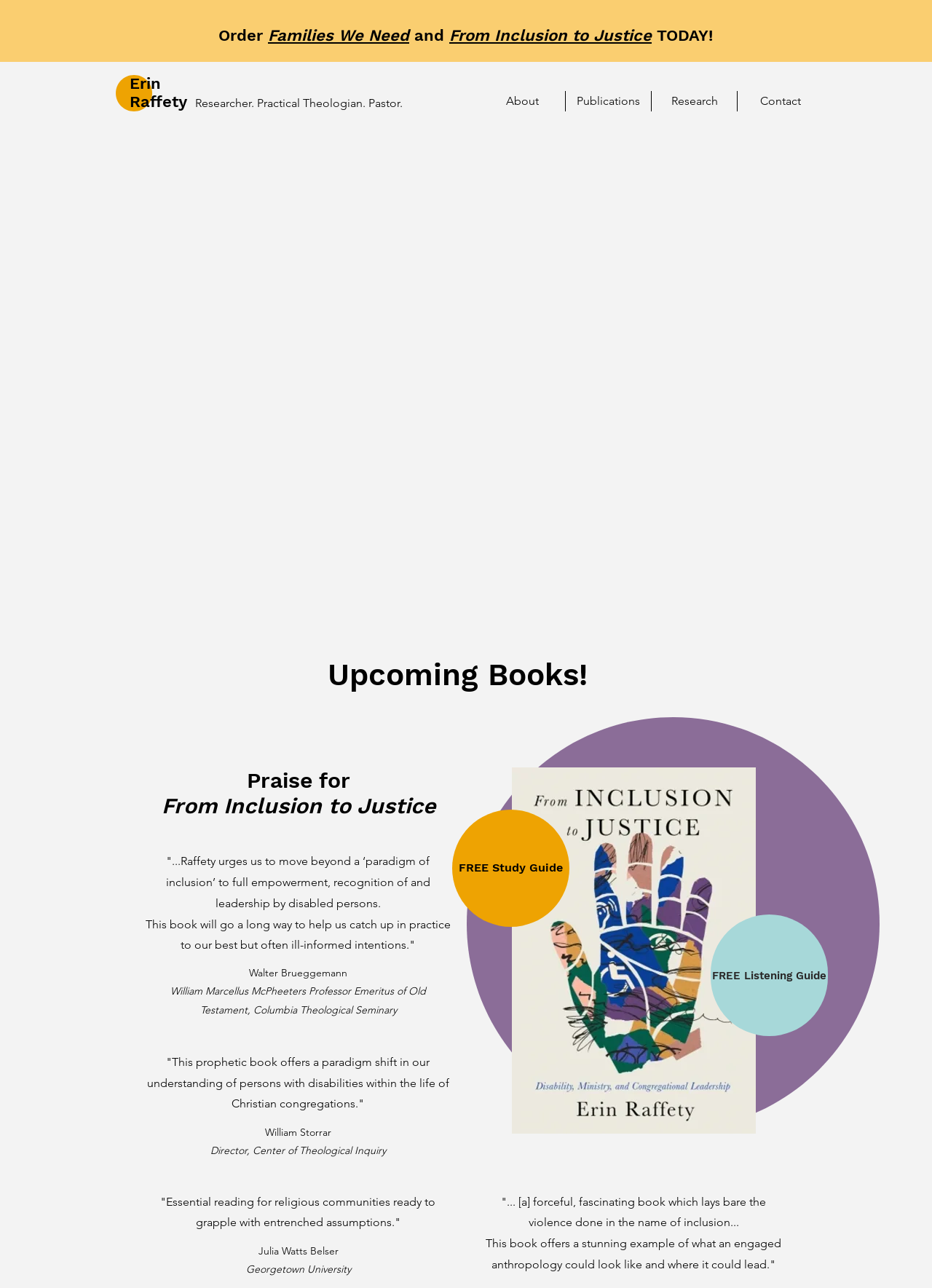Provide the bounding box coordinates for the area that should be clicked to complete the instruction: "View 'About' page".

[0.514, 0.071, 0.606, 0.086]